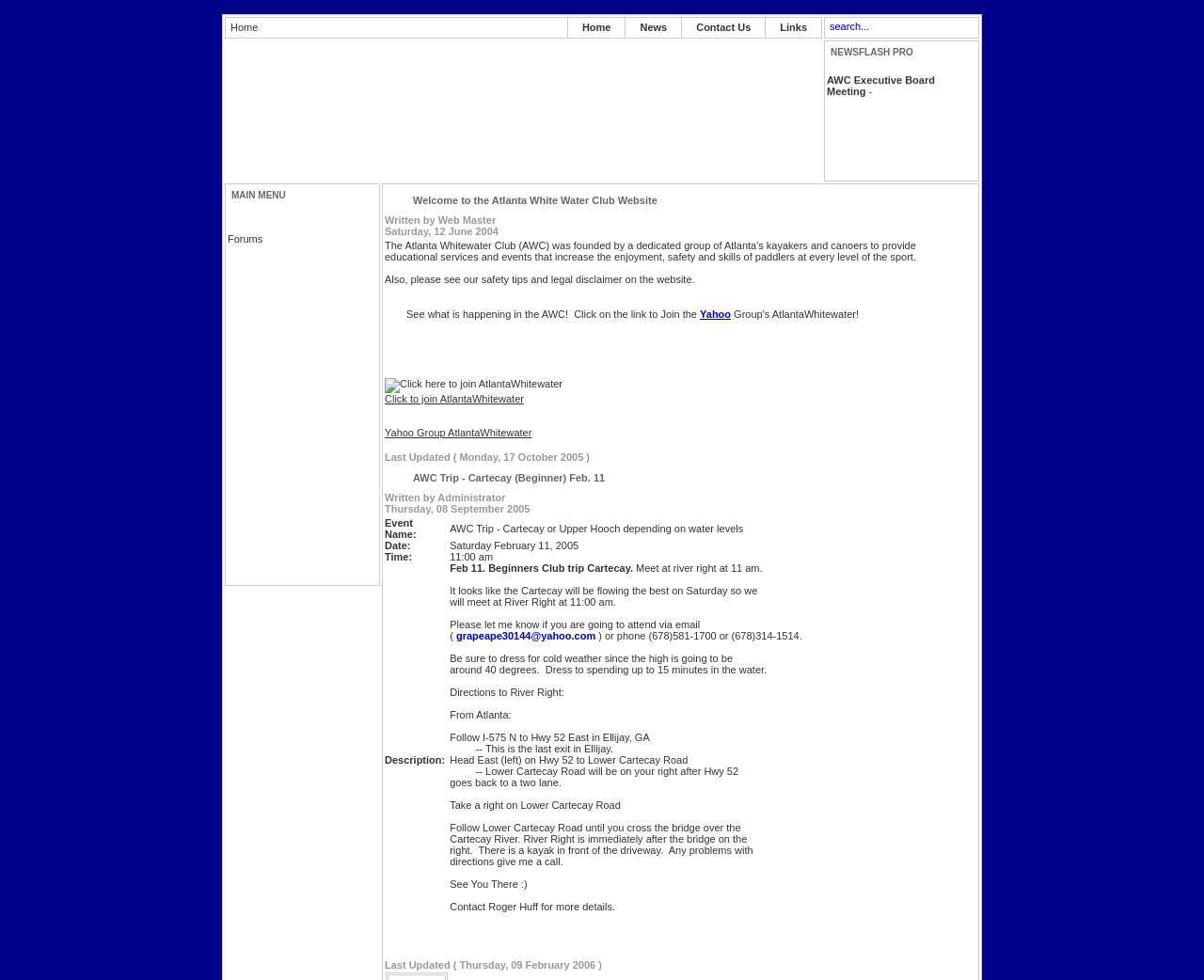Predict the bounding box coordinates of the area that should be clicked to accomplish the following instruction: "Join the Atlanta White Water Club". The bounding box coordinates should consist of four float numbers between 0 and 1, i.e., [left, top, right, bottom].

[0.189, 0.537, 0.327, 0.561]